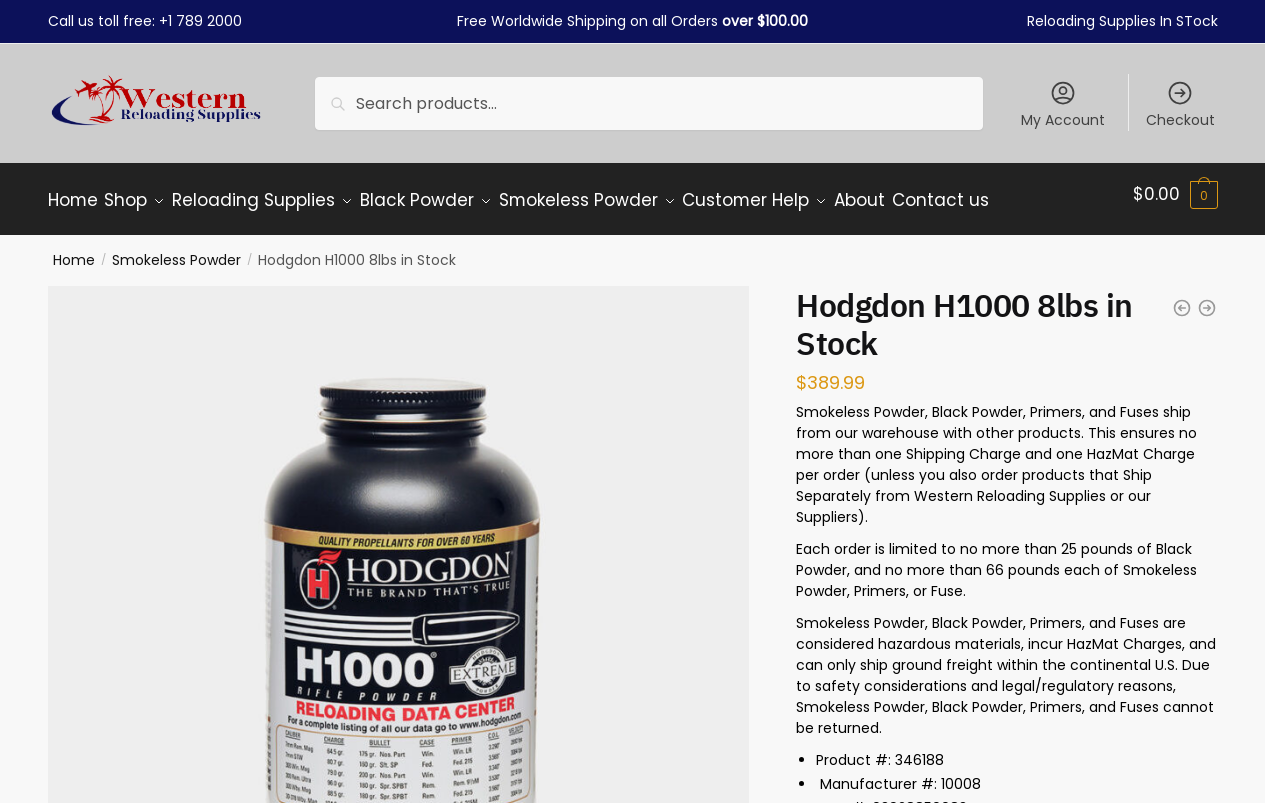Determine the bounding box coordinates for the UI element with the following description: "Reloading Supplies In STock". The coordinates should be four float numbers between 0 and 1, represented as [left, top, right, bottom].

[0.802, 0.012, 0.951, 0.041]